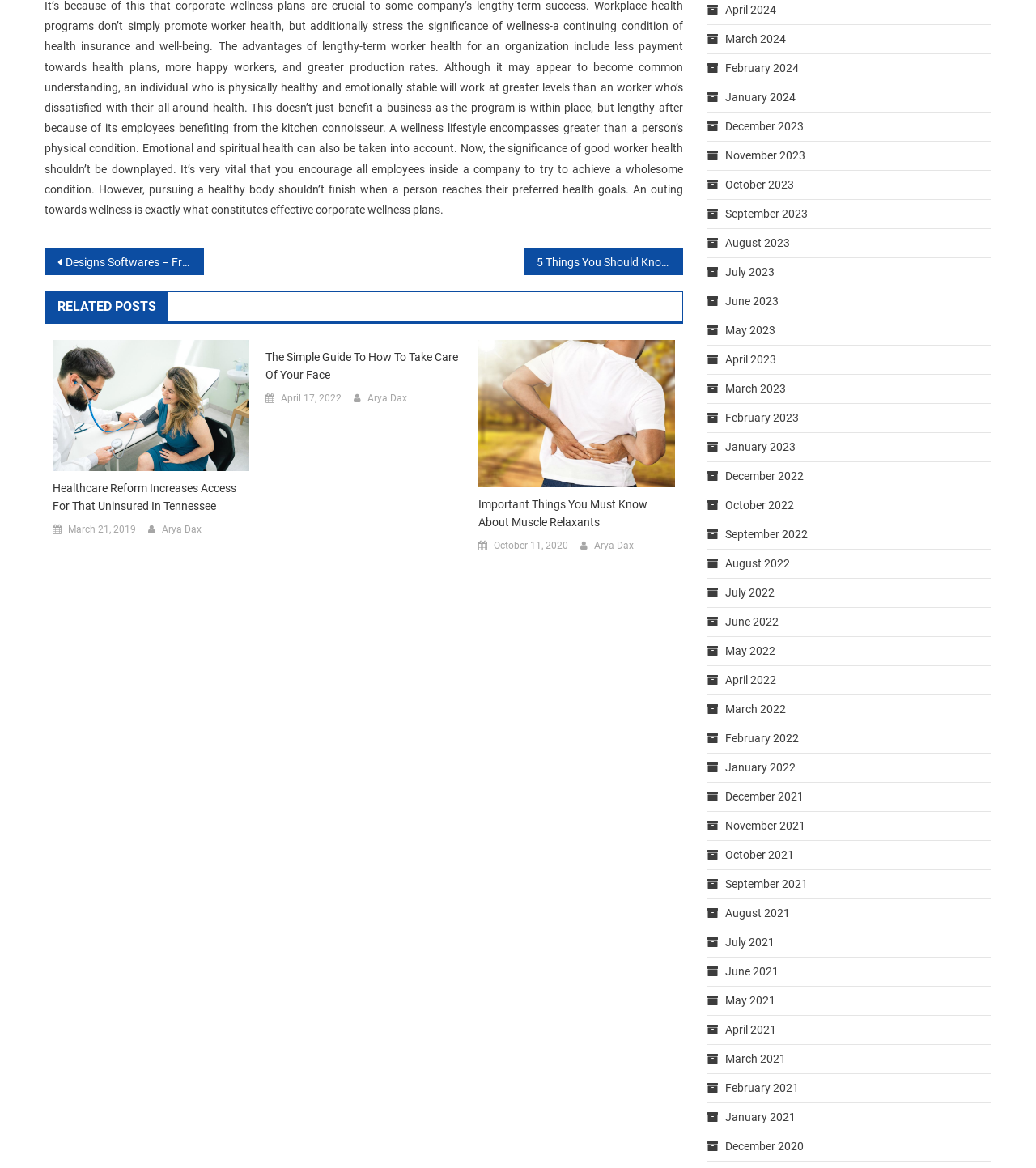Locate the bounding box coordinates of the element that should be clicked to fulfill the instruction: "Check the post from 'Arya Dax'".

[0.156, 0.446, 0.195, 0.461]